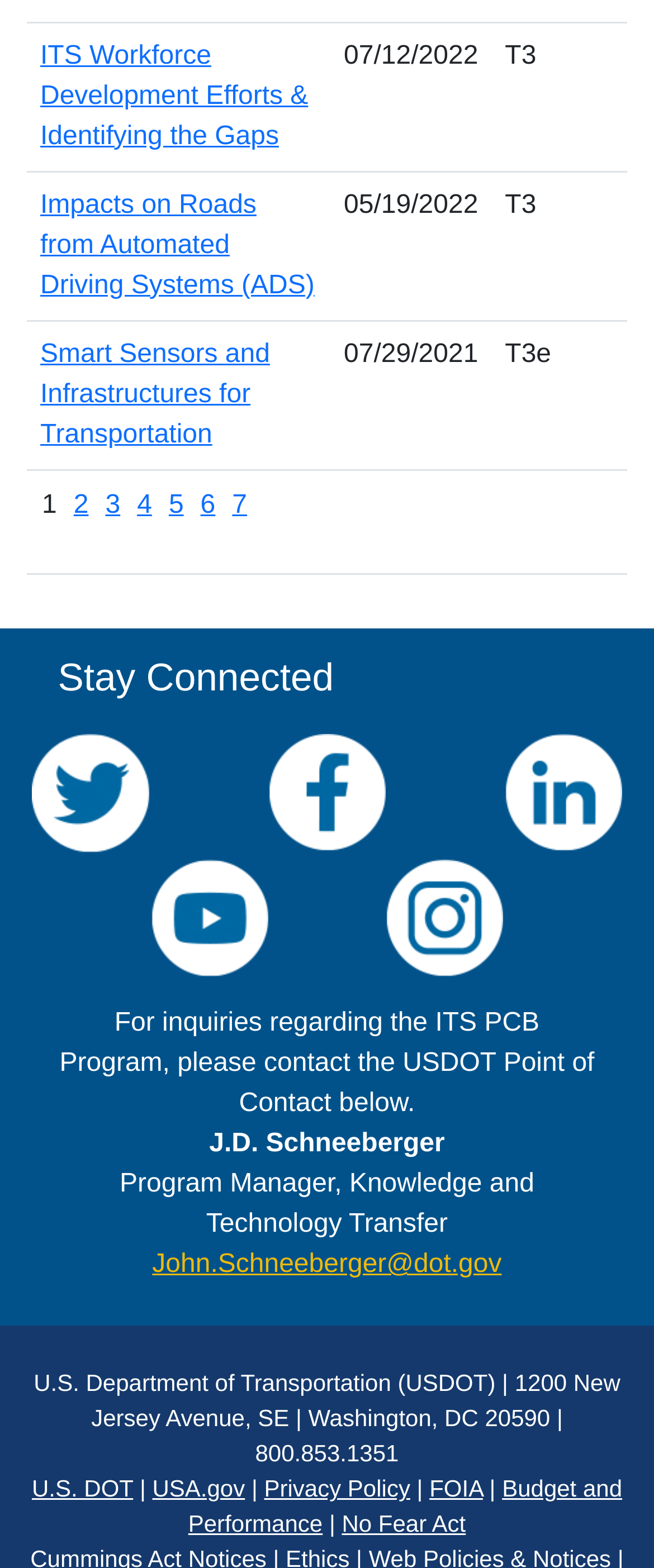Please specify the bounding box coordinates of the clickable region necessary for completing the following instruction: "Click on the link 'John.Schneeberger@dot.gov'". The coordinates must consist of four float numbers between 0 and 1, i.e., [left, top, right, bottom].

[0.233, 0.797, 0.767, 0.816]